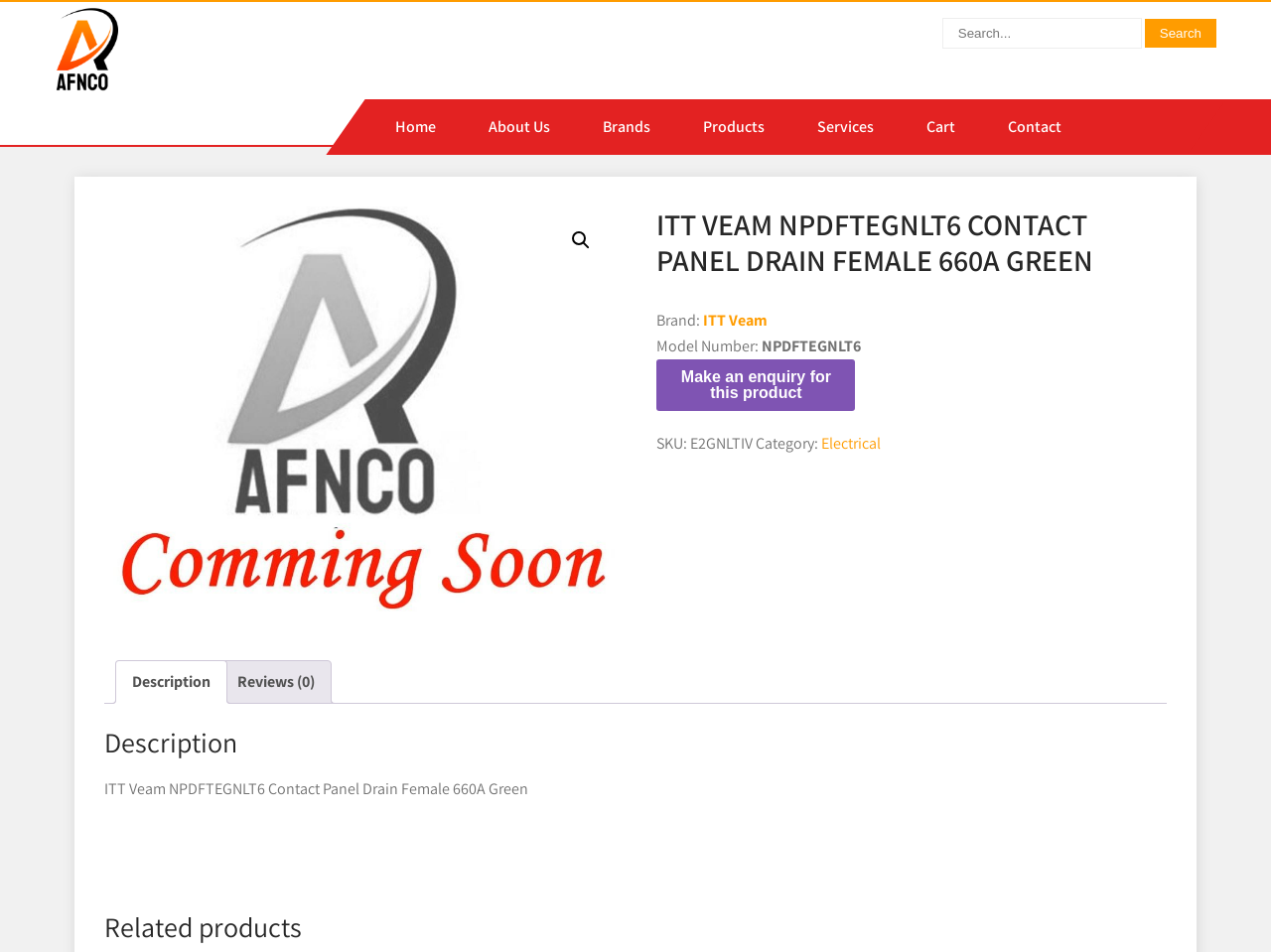Give a one-word or short phrase answer to this question: 
What is the purpose of the button 'Make an enquiry for this product'?

To make an enquiry for the product